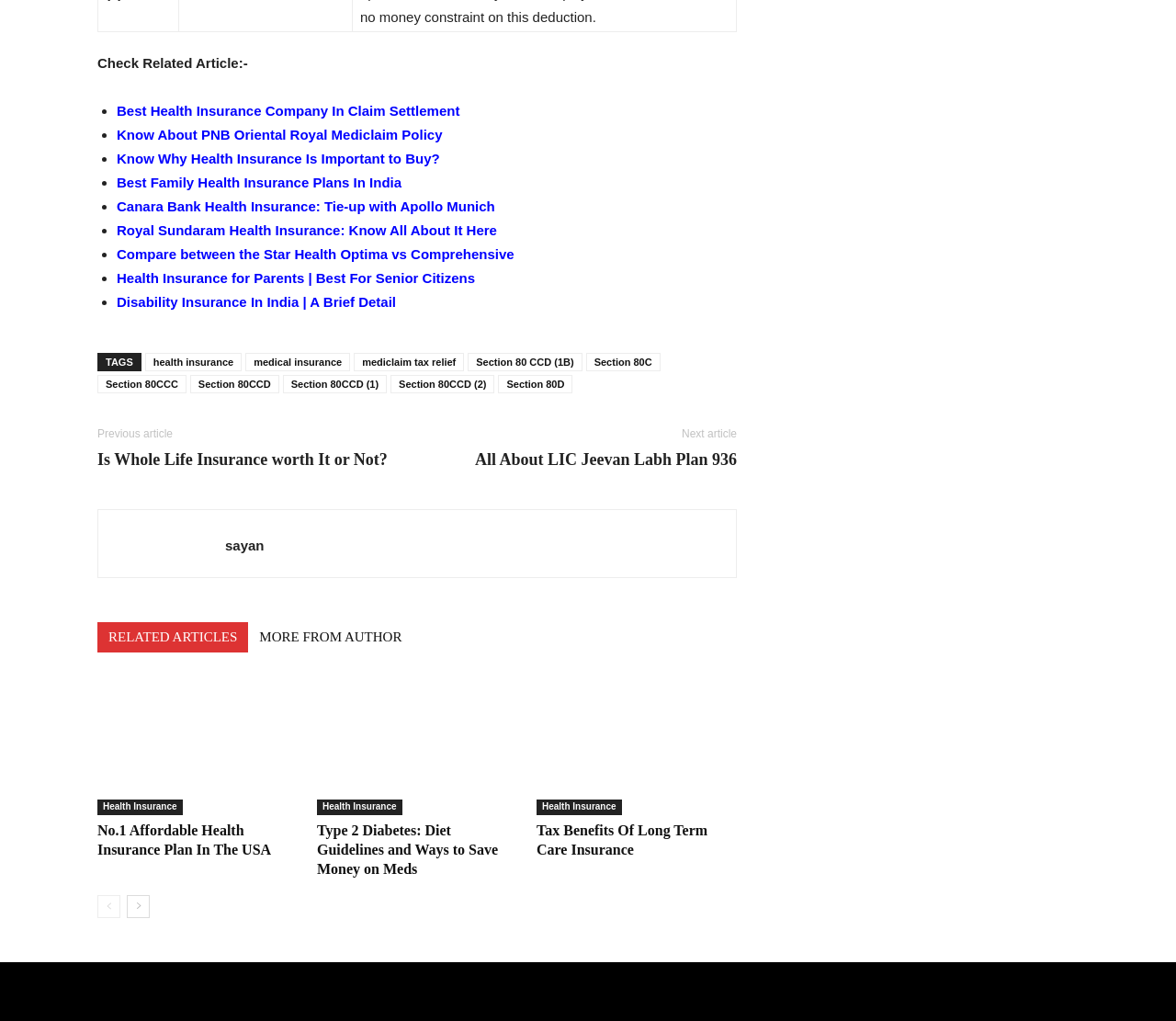Using the provided element description: "health insurance", determine the bounding box coordinates of the corresponding UI element in the screenshot.

[0.123, 0.346, 0.206, 0.364]